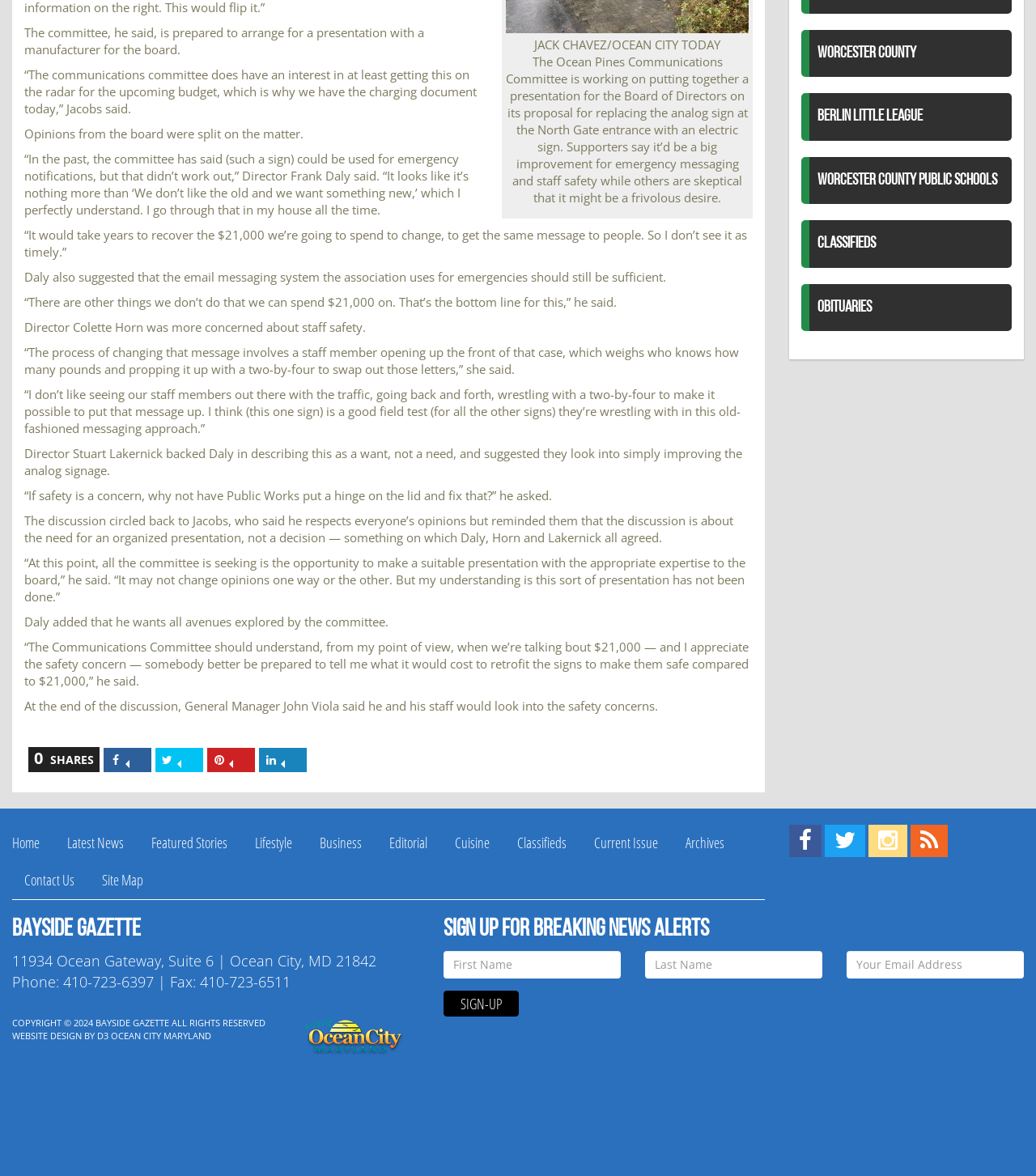Locate the bounding box coordinates of the UI element described by: "title="Visit Ocean City, Maryland!"". Provide the coordinates as four float numbers between 0 and 1, formatted as [left, top, right, bottom].

[0.295, 0.873, 0.39, 0.886]